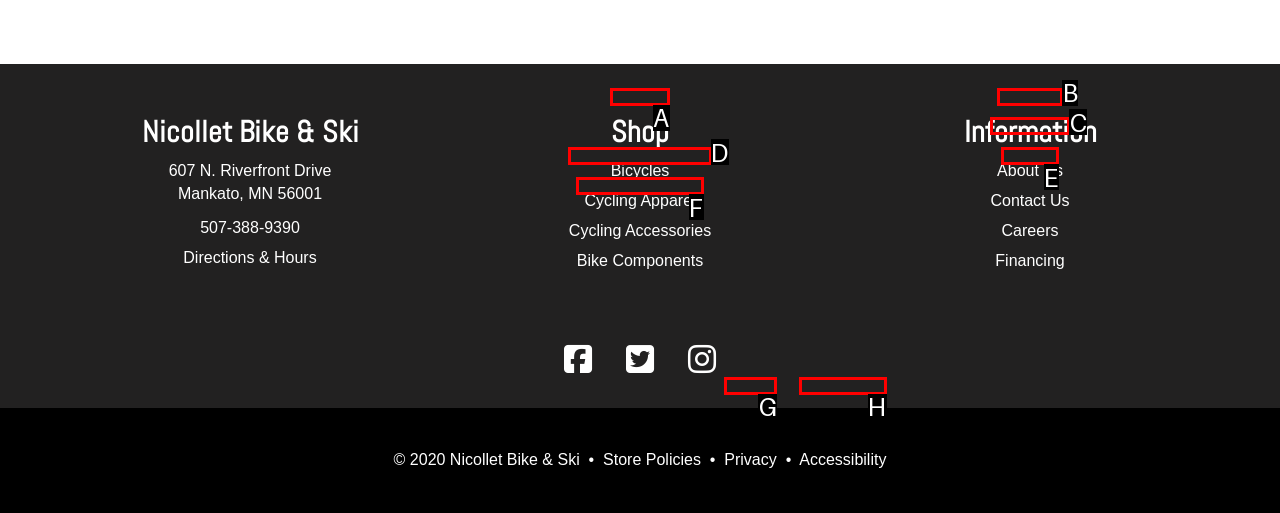Match the following description to a UI element: Accessibility
Provide the letter of the matching option directly.

H